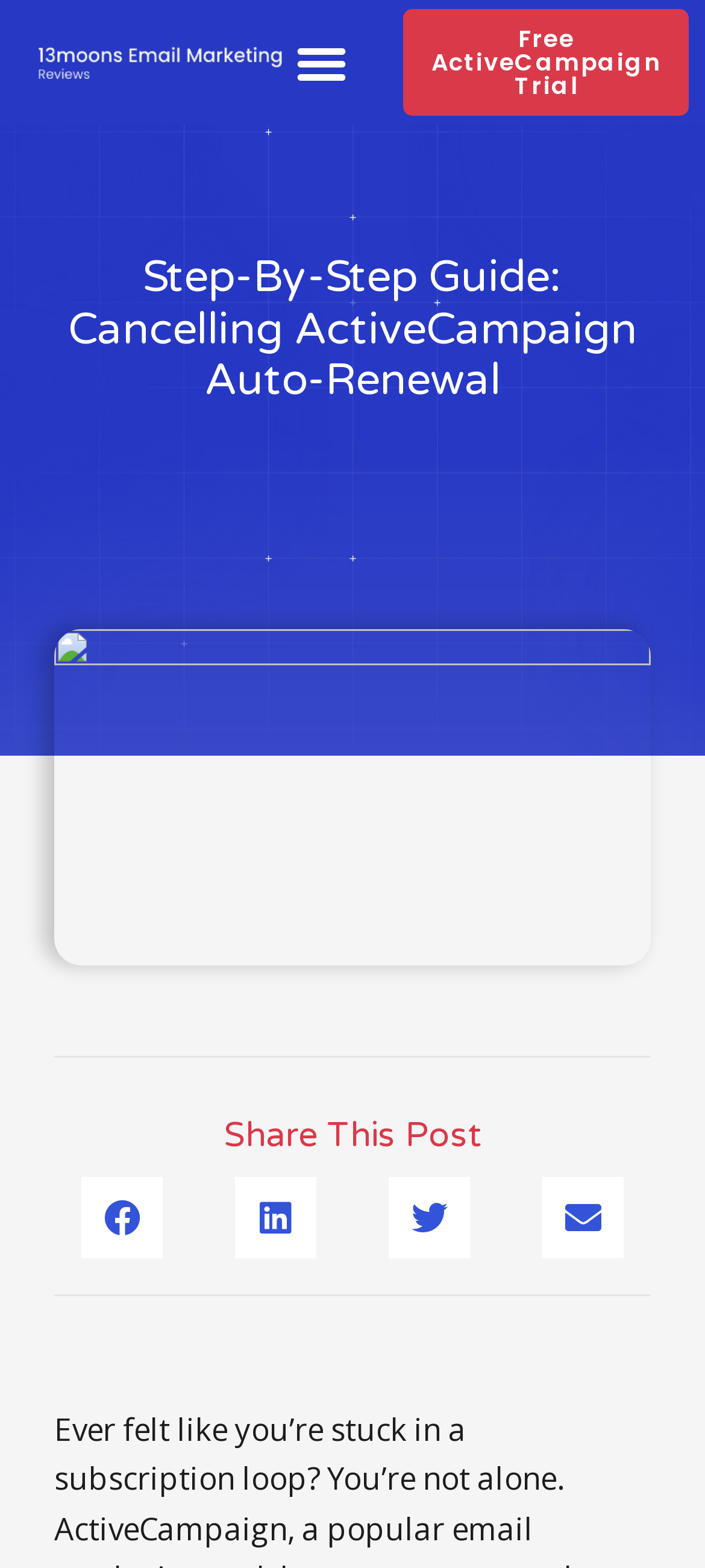How many social media sharing options are available?
Look at the image and respond to the question as thoroughly as possible.

By examining the webpage's structure, I found four social media sharing buttons, namely 'Share on facebook', 'Share on linkedin', 'Share on twitter', and 'Share on email', which indicates that there are four social media sharing options available.